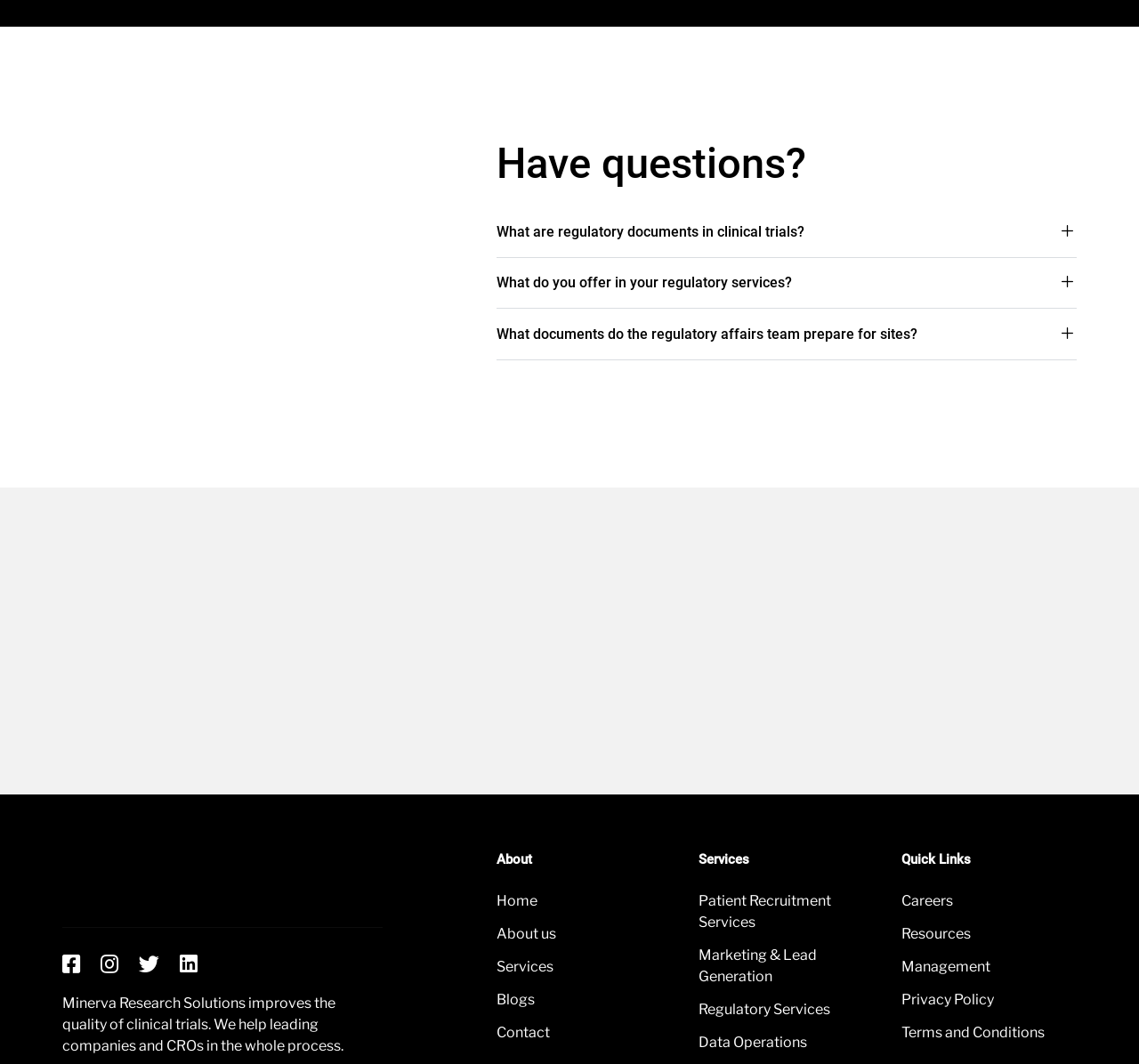Use the details in the image to answer the question thoroughly: 
What is the main service offered by Minerva Research Solutions?

Based on the webpage, I can see that the main service offered by Minerva Research Solutions is Regulatory Services, which is mentioned in the heading 'Regulatory Services: Expertise & Solutions that lead to Compliance & Monitor-readiness.' and also has a separate tab in the tablist.